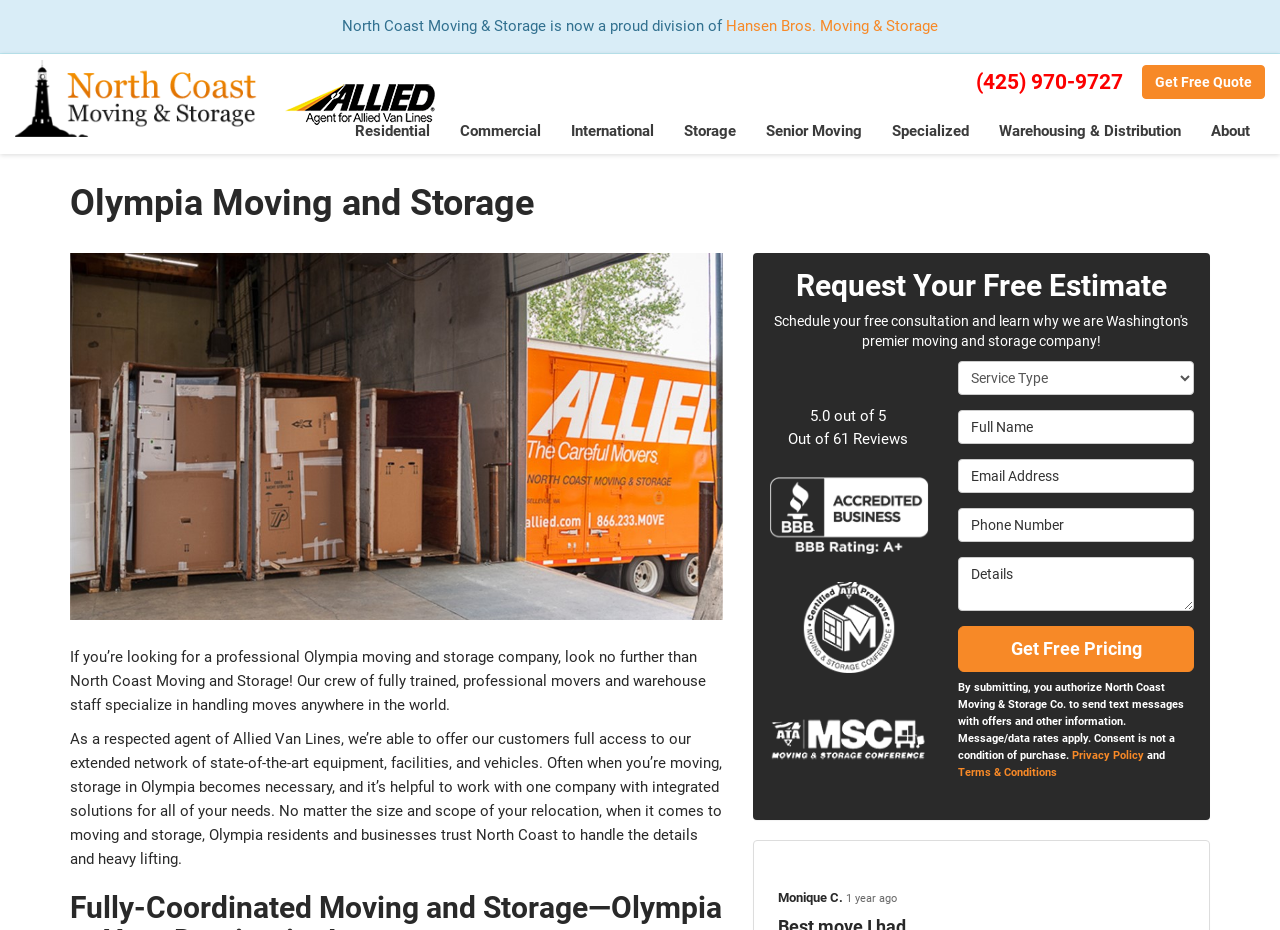What is the name of the company that North Coast Moving and Storage is a proud division of?
Answer the question with a single word or phrase derived from the image.

Hansen Bros. Moving & Storage